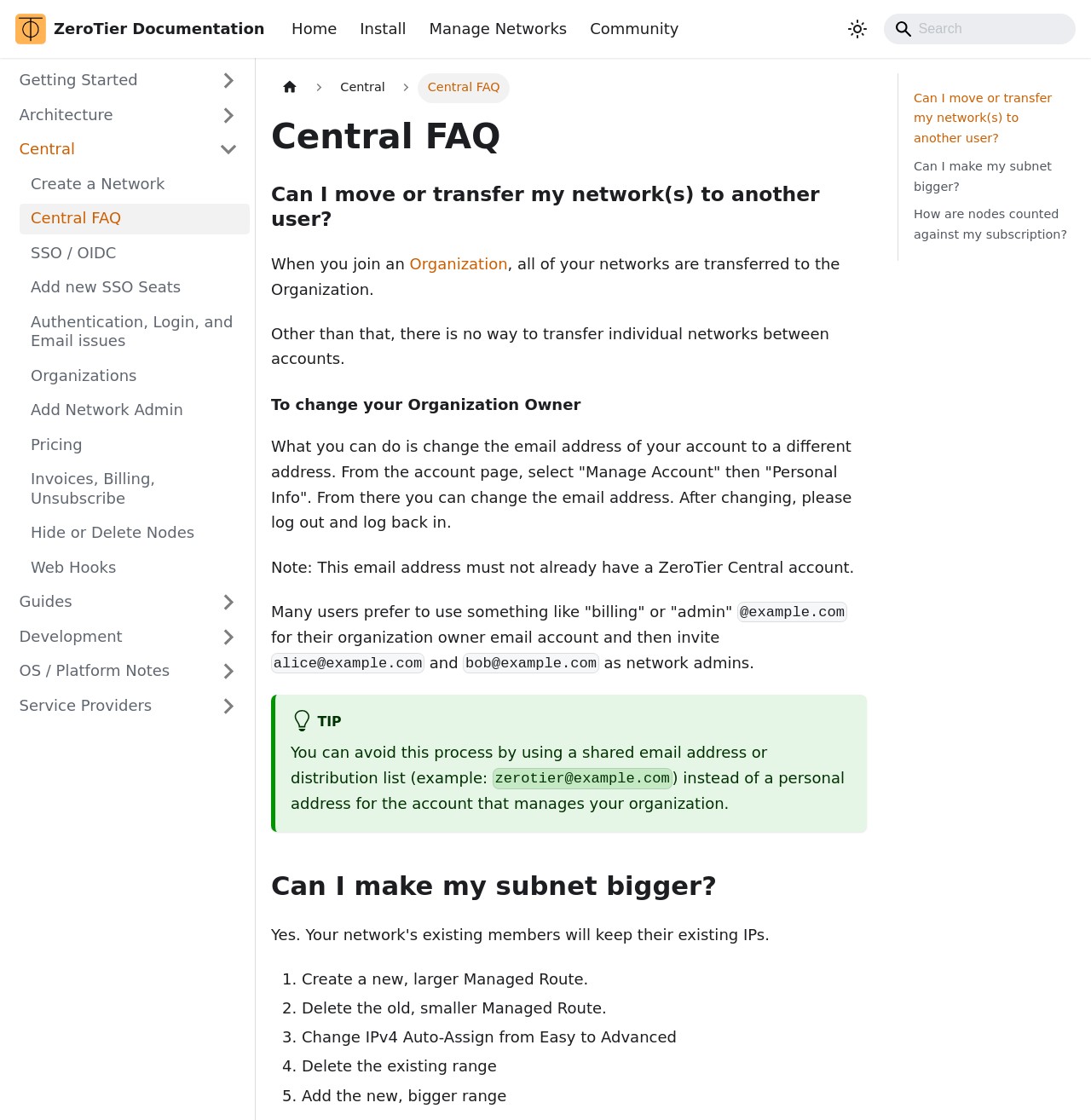Identify the bounding box for the described UI element: "Install".

[0.319, 0.011, 0.383, 0.04]